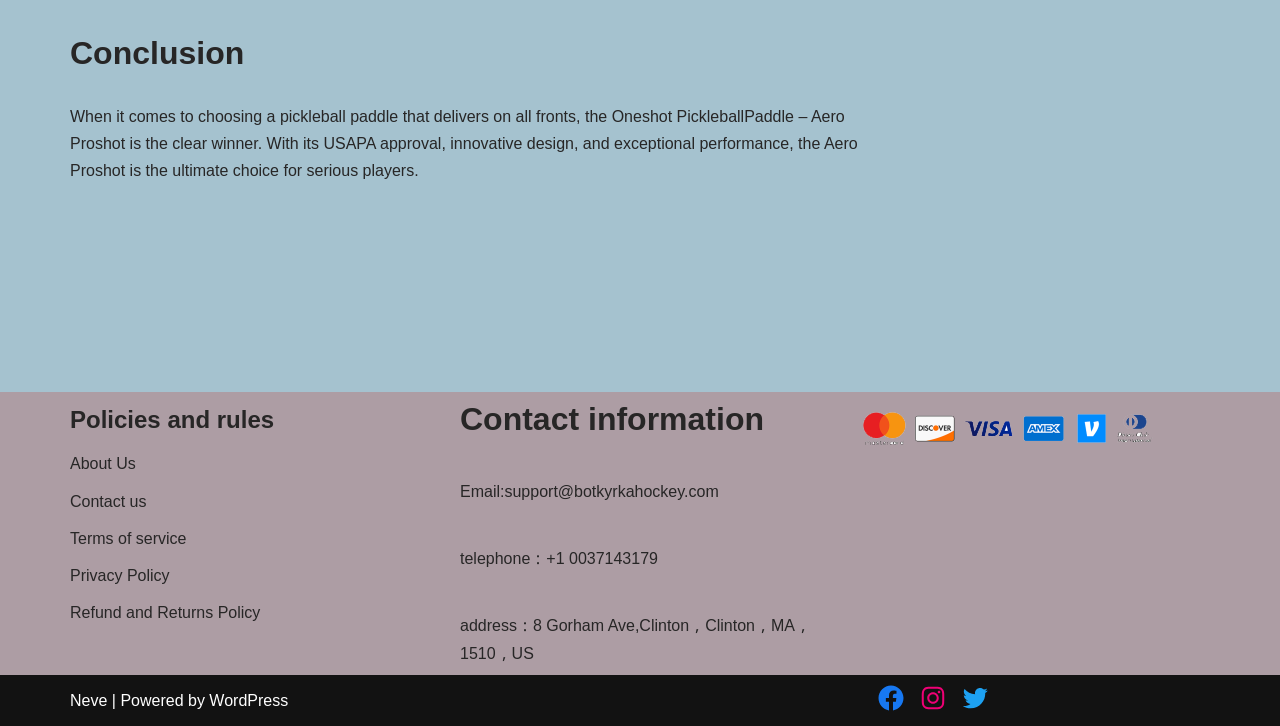Find the bounding box coordinates for the element described here: "Refund and Returns Policy".

[0.055, 0.832, 0.203, 0.856]